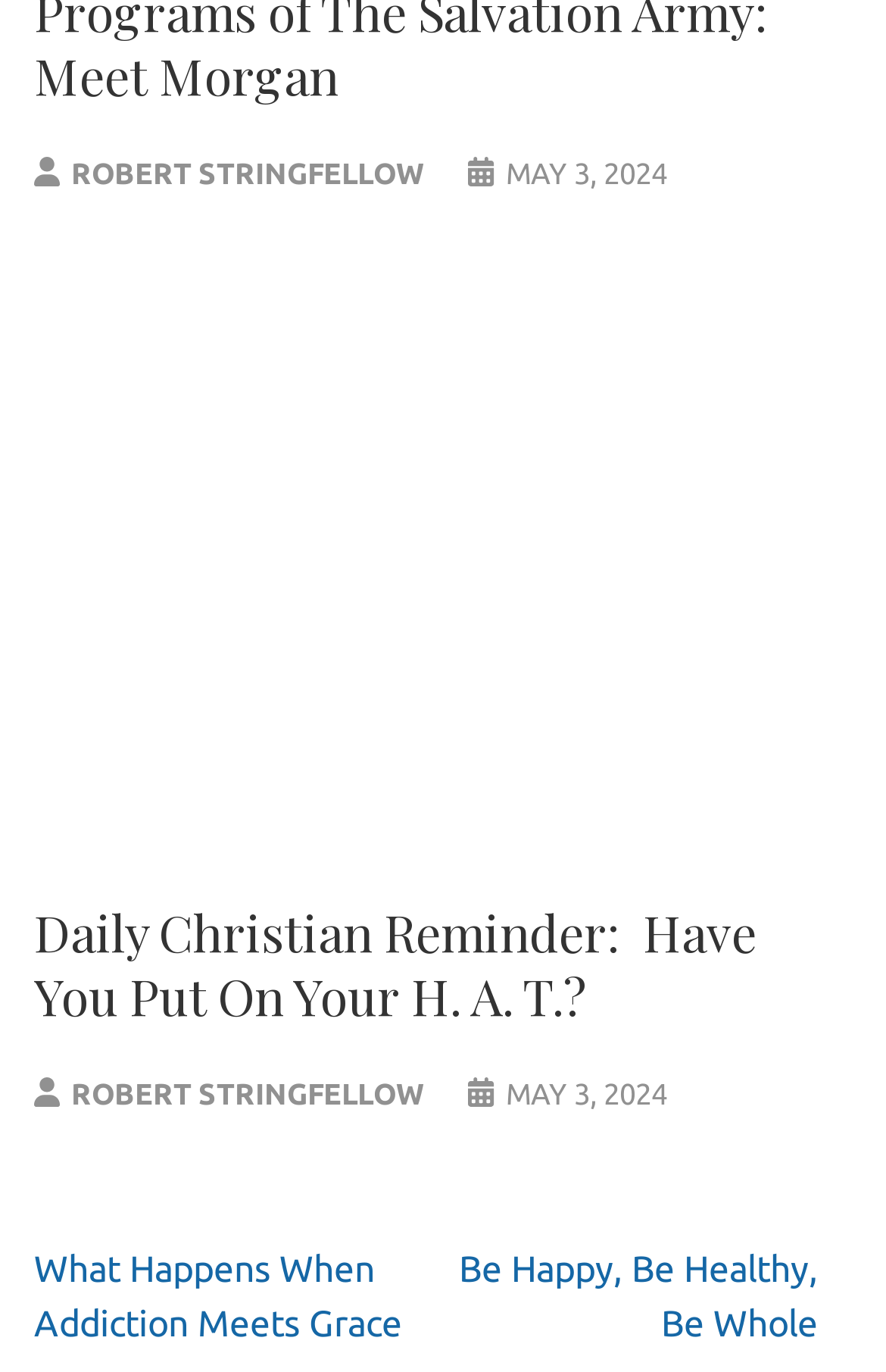Show the bounding box coordinates of the region that should be clicked to follow the instruction: "visit the journal."

None